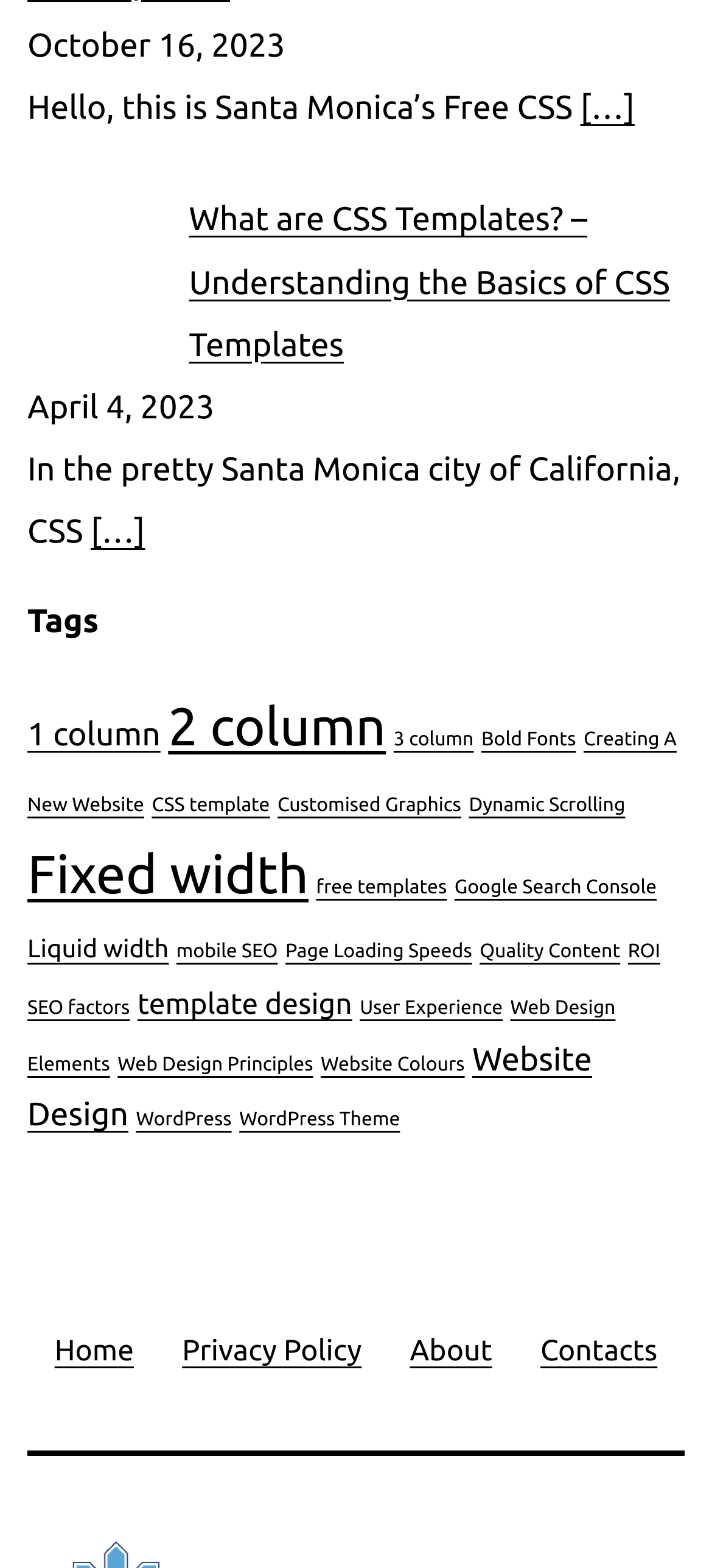What is the date of the latest article?
Respond with a short answer, either a single word or a phrase, based on the image.

October 16, 2023